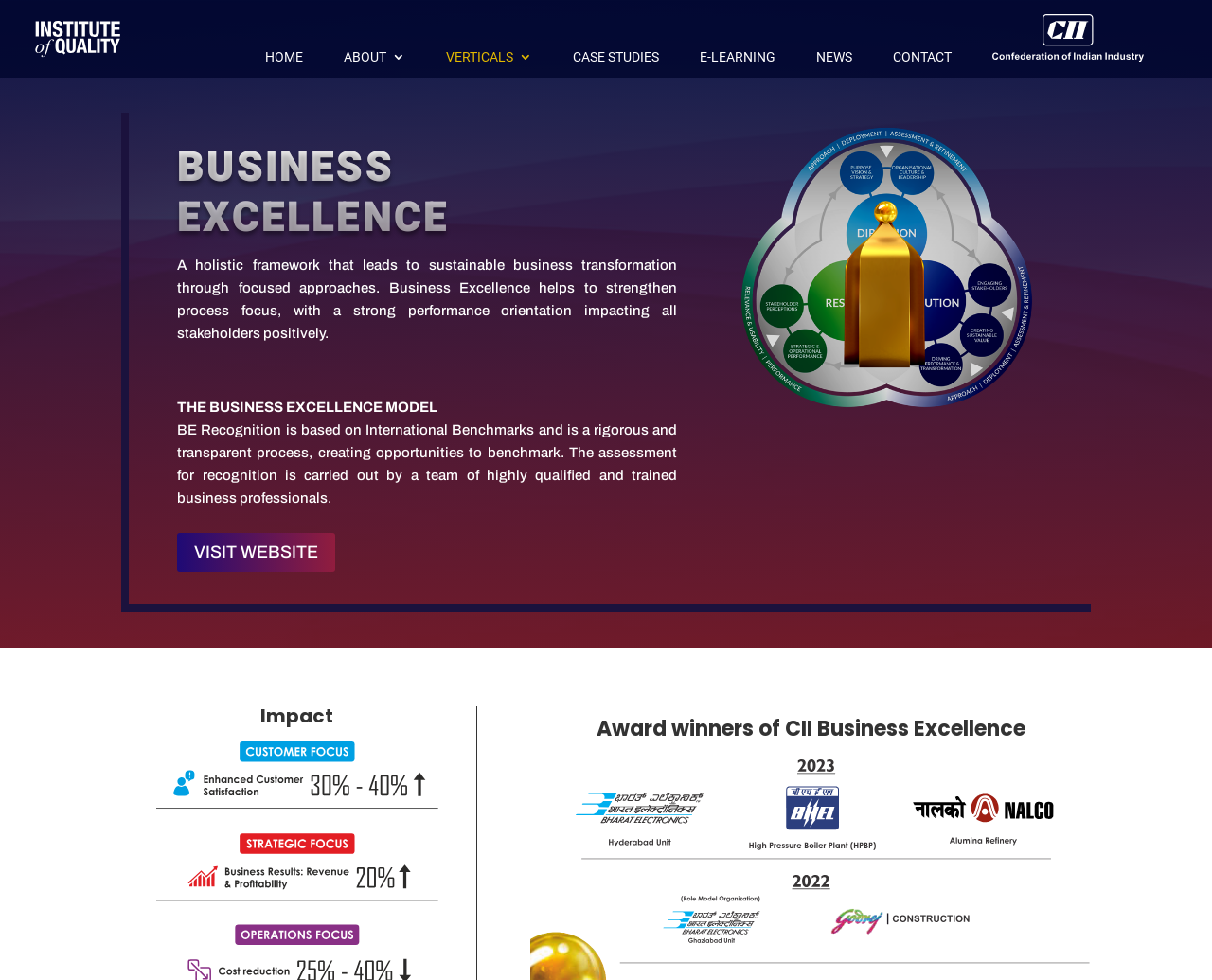Locate the bounding box coordinates of the clickable region necessary to complete the following instruction: "Contact CII-IQ". Provide the coordinates in the format of four float numbers between 0 and 1, i.e., [left, top, right, bottom].

[0.737, 0.051, 0.785, 0.079]